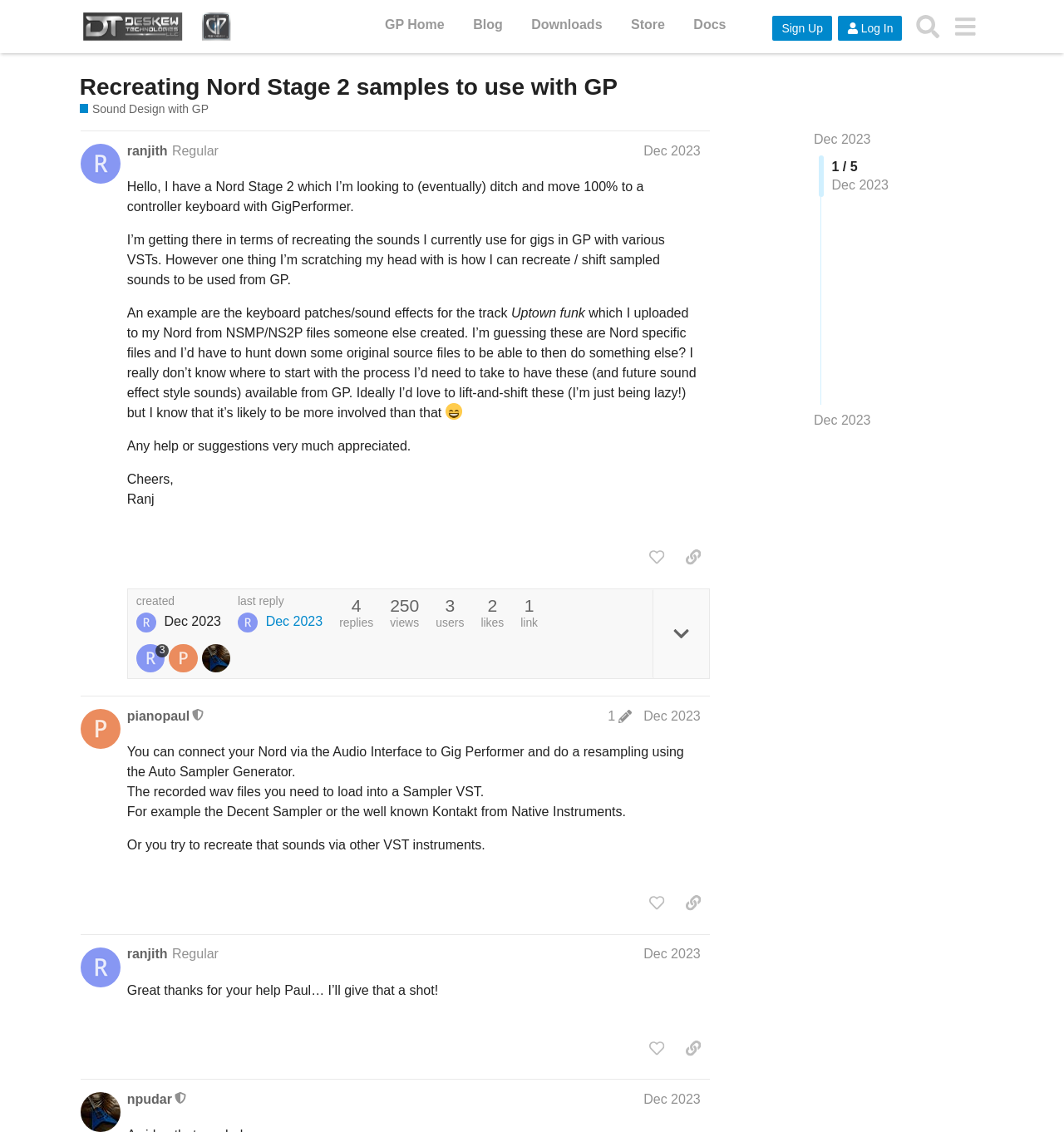Locate the UI element described as follows: "alt="Gig Performer Community"". Return the bounding box coordinates as four float numbers between 0 and 1 in the order [left, top, right, bottom].

[0.075, 0.008, 0.235, 0.039]